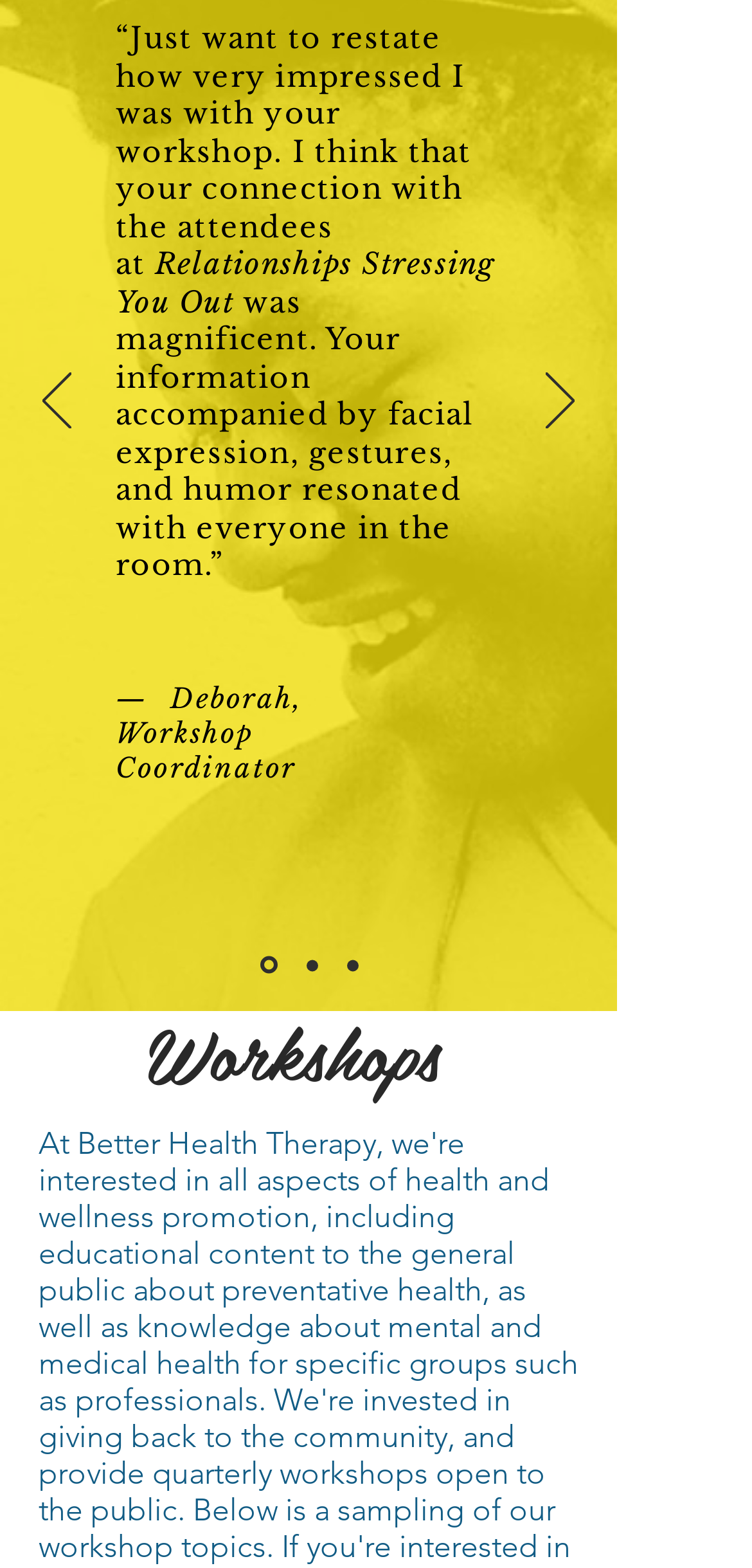Provide the bounding box coordinates of the UI element this sentence describes: "aria-label="Slide 1"".

[0.345, 0.61, 0.368, 0.621]